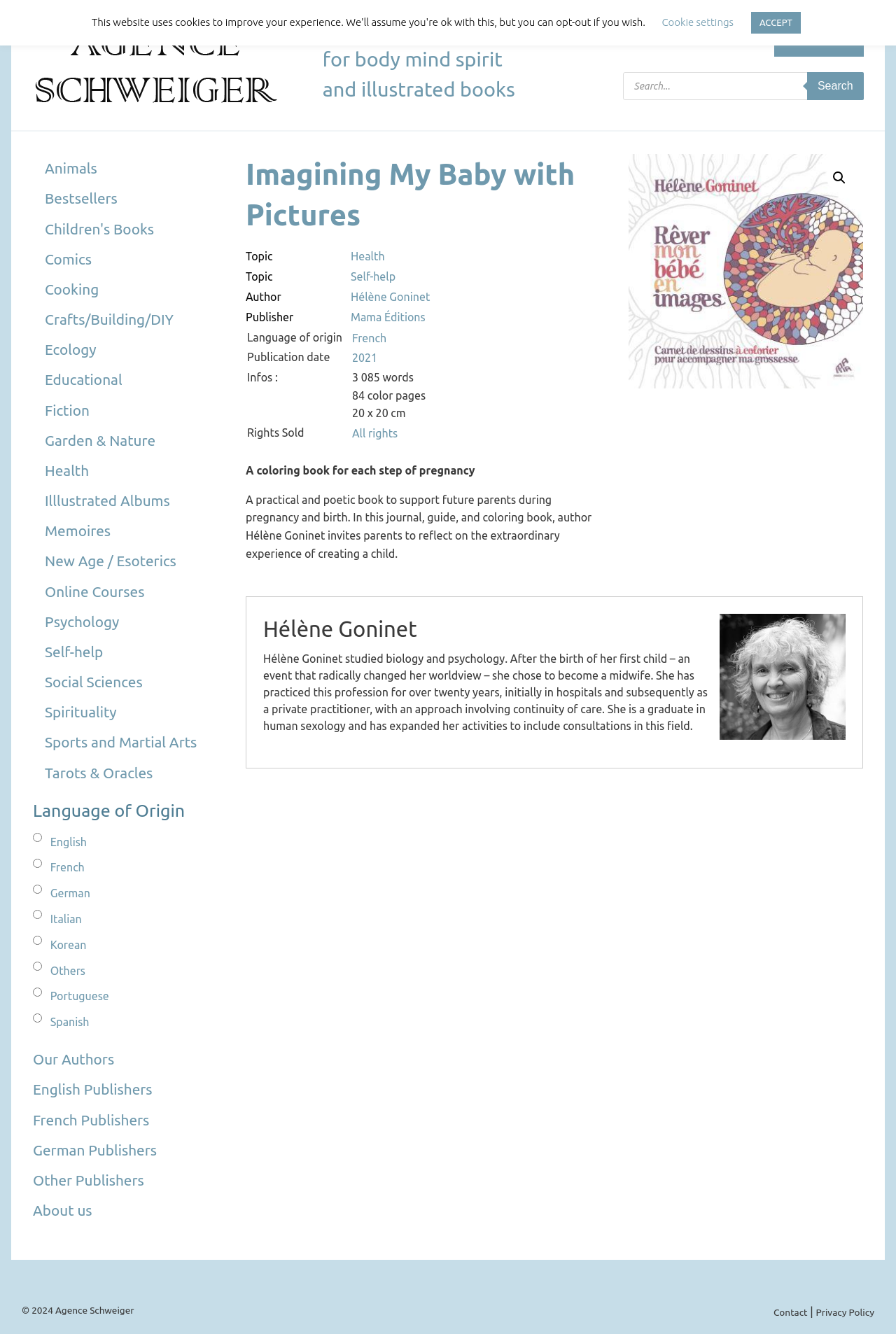What is the main heading displayed on the webpage? Please provide the text.

Imagining My Baby with Pictures